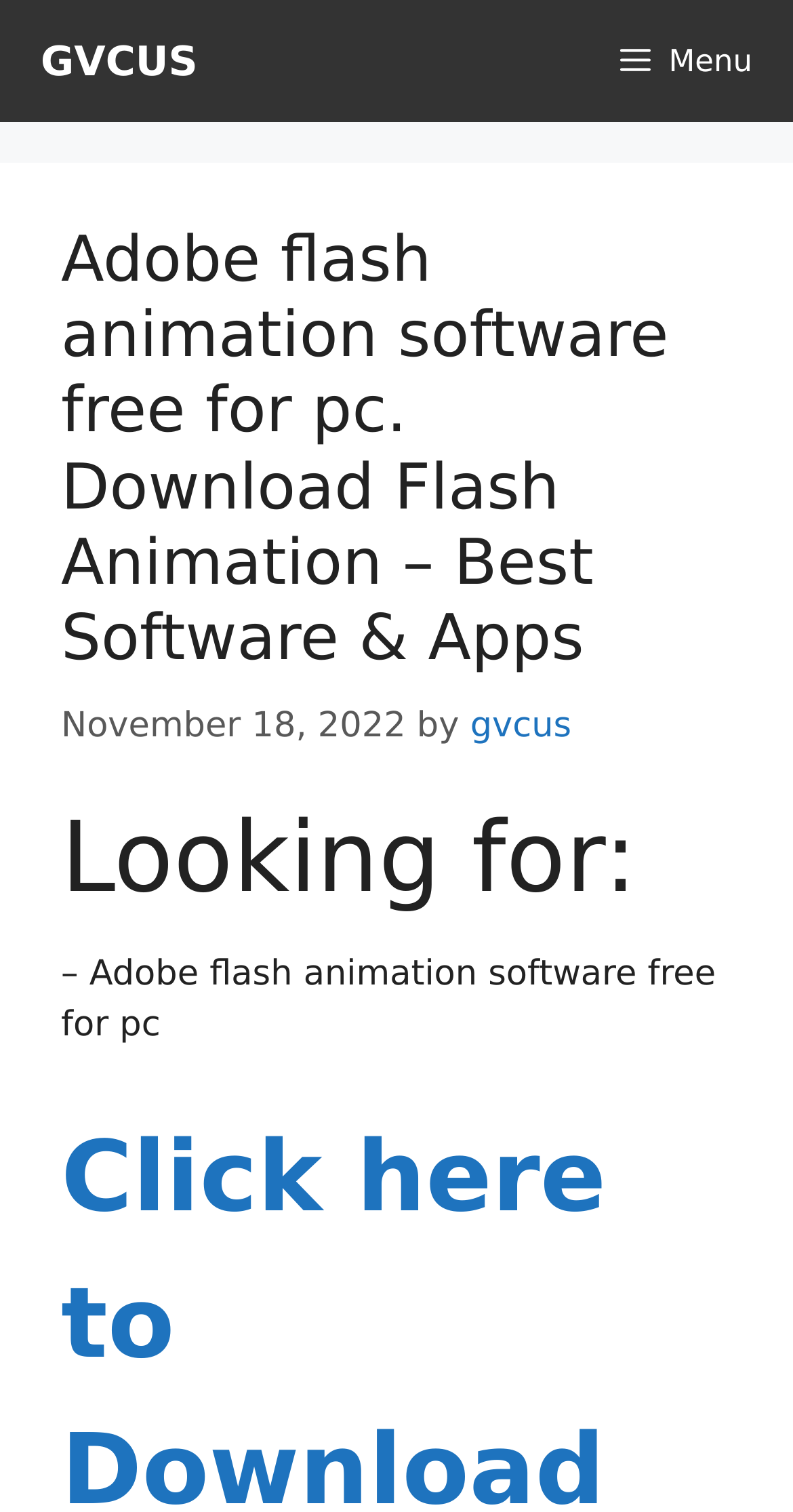Identify the title of the webpage and provide its text content.

Adobe flash animation software free for pc. Download Flash Animation – Best Software & Apps